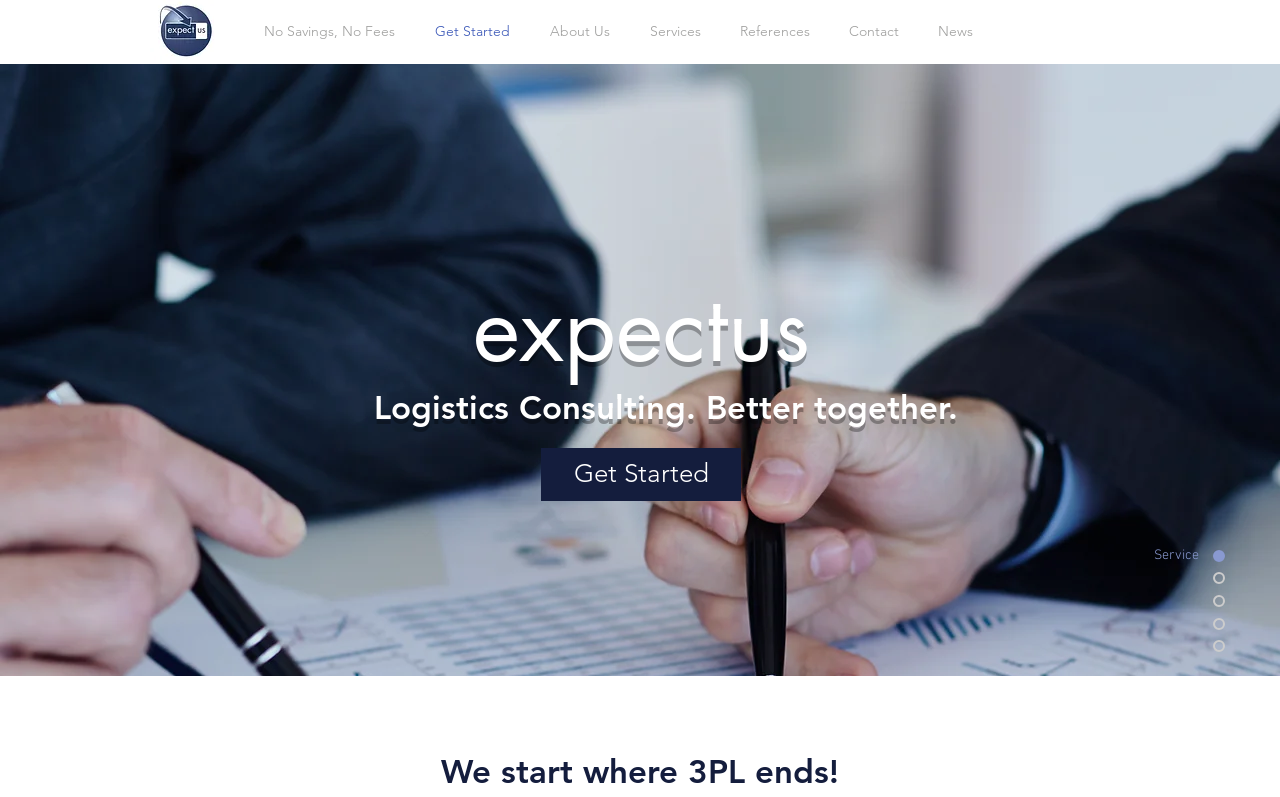Determine the bounding box for the UI element described here: "About Us".

[0.414, 0.023, 0.492, 0.056]